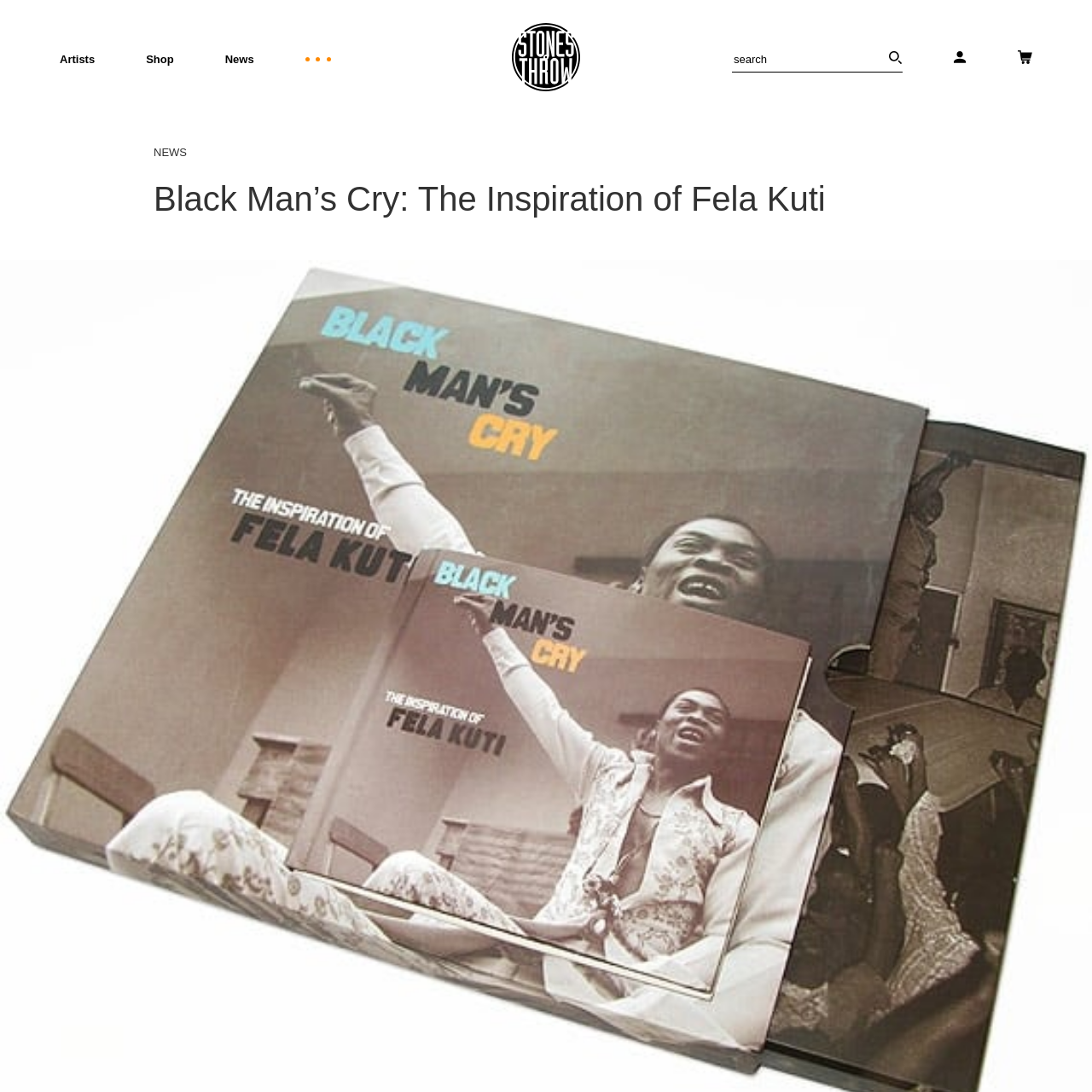Provide the text content of the webpage's main heading.

Black Man’s Cry: The Inspiration of Fela Kuti